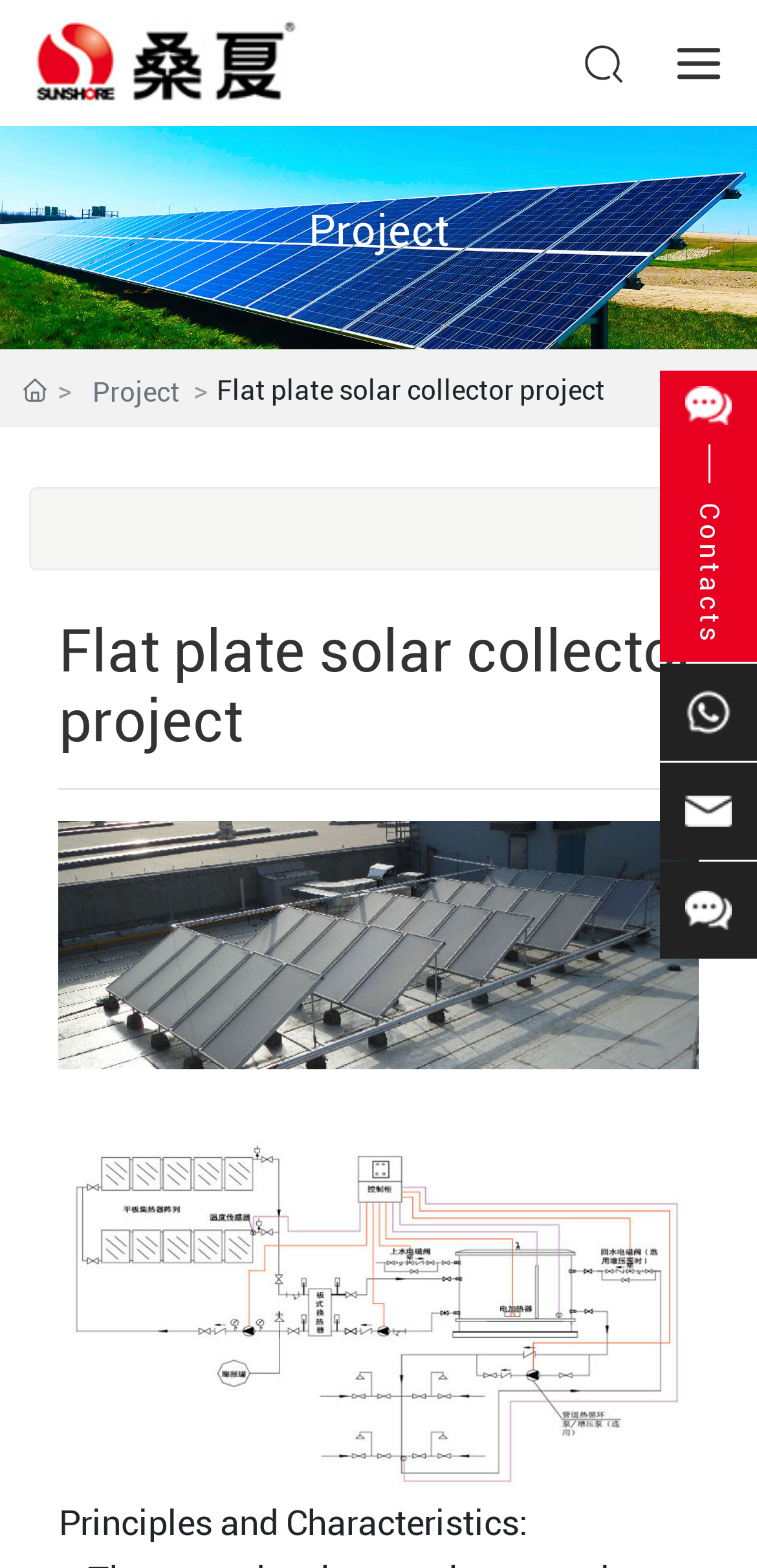What is the company's main product?
Can you provide a detailed and comprehensive answer to the question?

Based on the webpage's meta description, it is clear that Sunshore Solar Energy Co., Ltd. is a high-tech enterprise specializing in the research, development, production, and sales of solar thermal utilization technology products. This information suggests that the company's main product is related to solar thermal utilization technology.